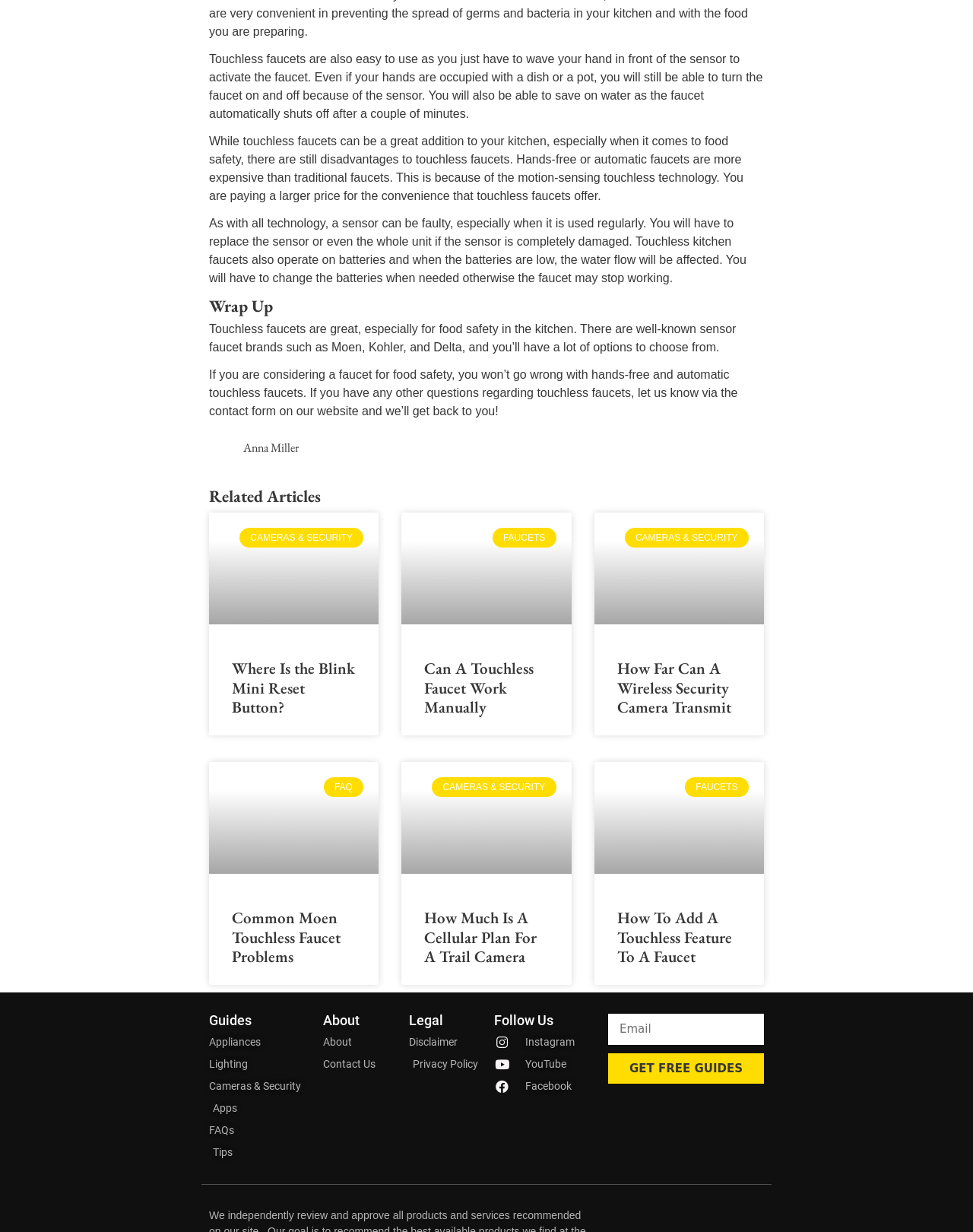What is the disadvantage of hands-free faucets?
Your answer should be a single word or phrase derived from the screenshot.

More expensive